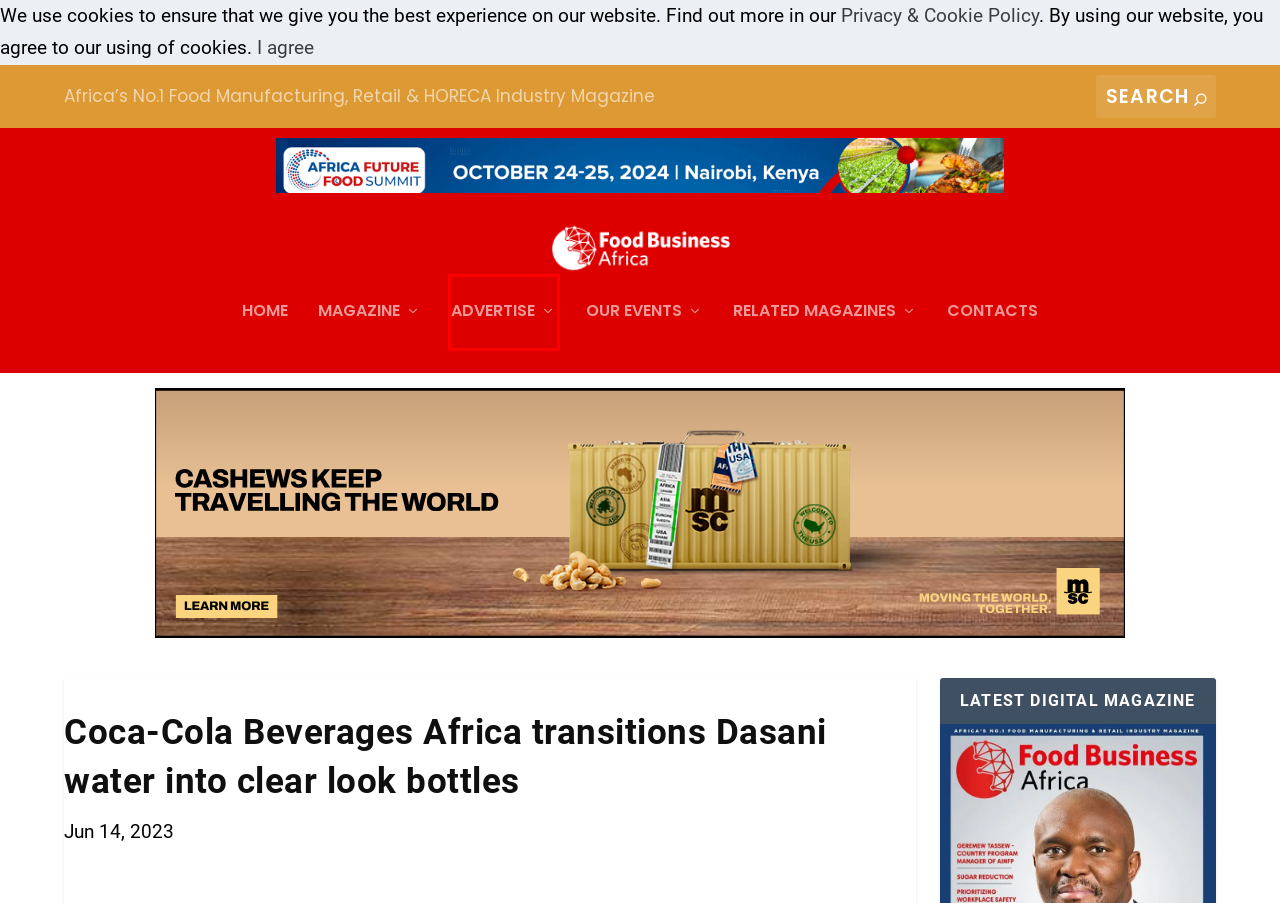You are presented with a screenshot of a webpage with a red bounding box. Select the webpage description that most closely matches the new webpage after clicking the element inside the red bounding box. The options are:
A. Sustainability Middle East & Africa Magazine
B. Food Business Africa Magazine
C. Food Safety Africa Magazine
D. Africa Future Food Summit - Sustainable Food Systems Conference
E. Food Business Africa | Africa's No. 1 Food Industry Magazine
F. ADVERTISE WITH US - PRINT & DIGITAL | Food Business Africa Magazine
G. Kenyan coffee miller eyes Italy based Illycaffe SPA in supply deal | Food Business Africa Magazine
H. Privacy & Cookies Policy | Food Business Africa Magazine

F